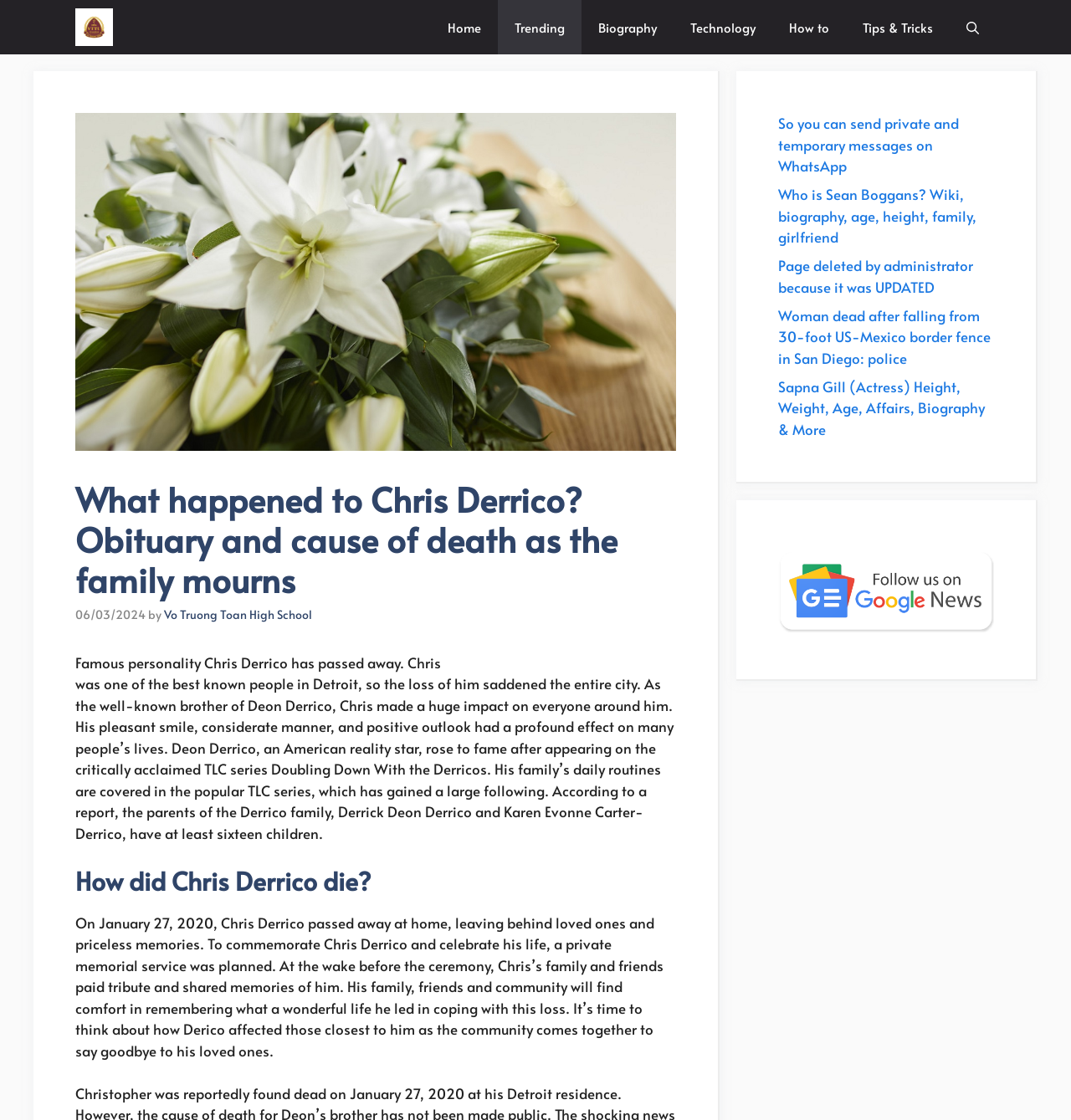Pinpoint the bounding box coordinates of the element that must be clicked to accomplish the following instruction: "Click on the 'Home' link". The coordinates should be in the format of four float numbers between 0 and 1, i.e., [left, top, right, bottom].

[0.402, 0.0, 0.465, 0.049]